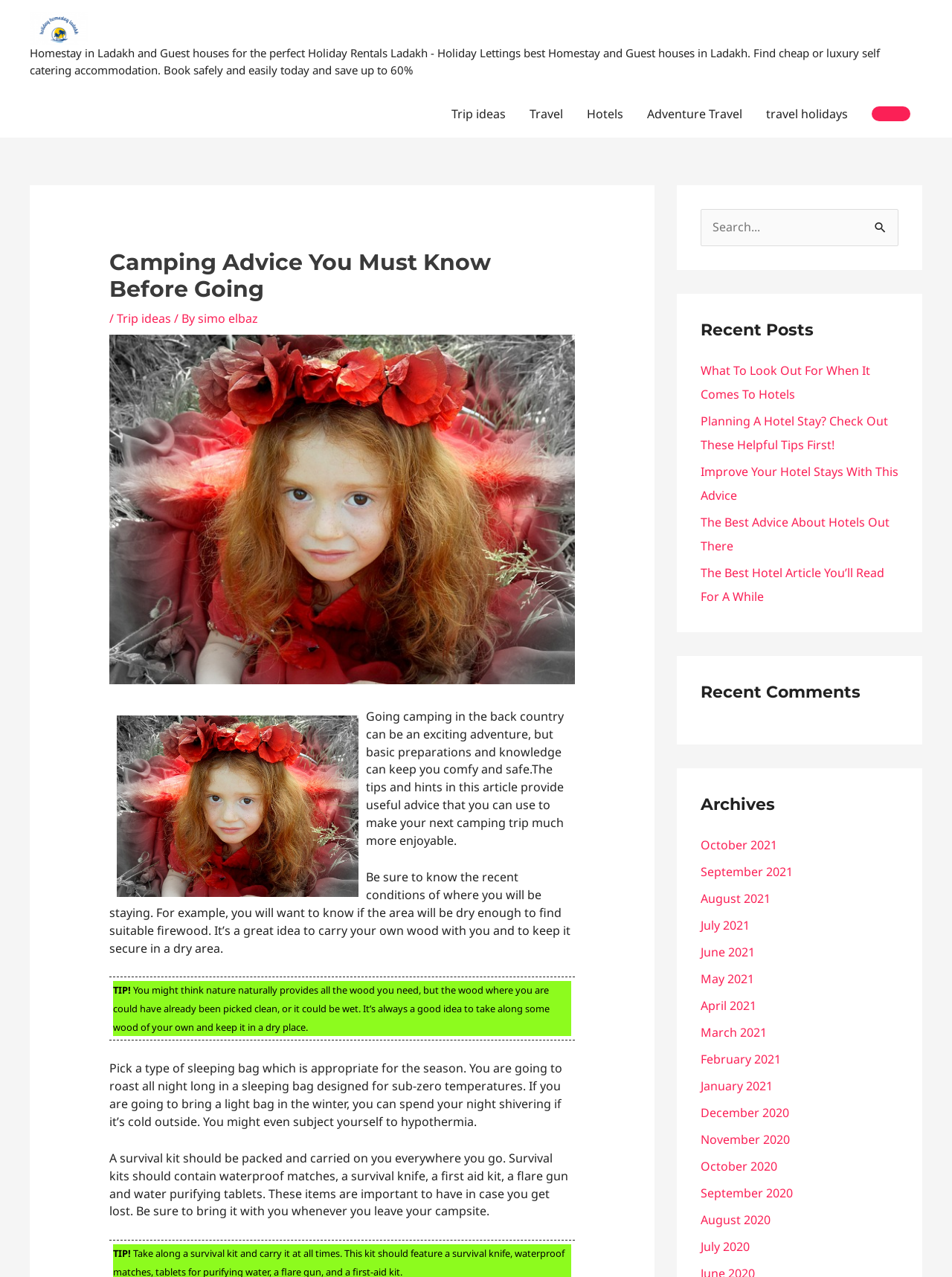Extract the main title from the webpage and generate its text.

Camping Advice You Must Know Before Going